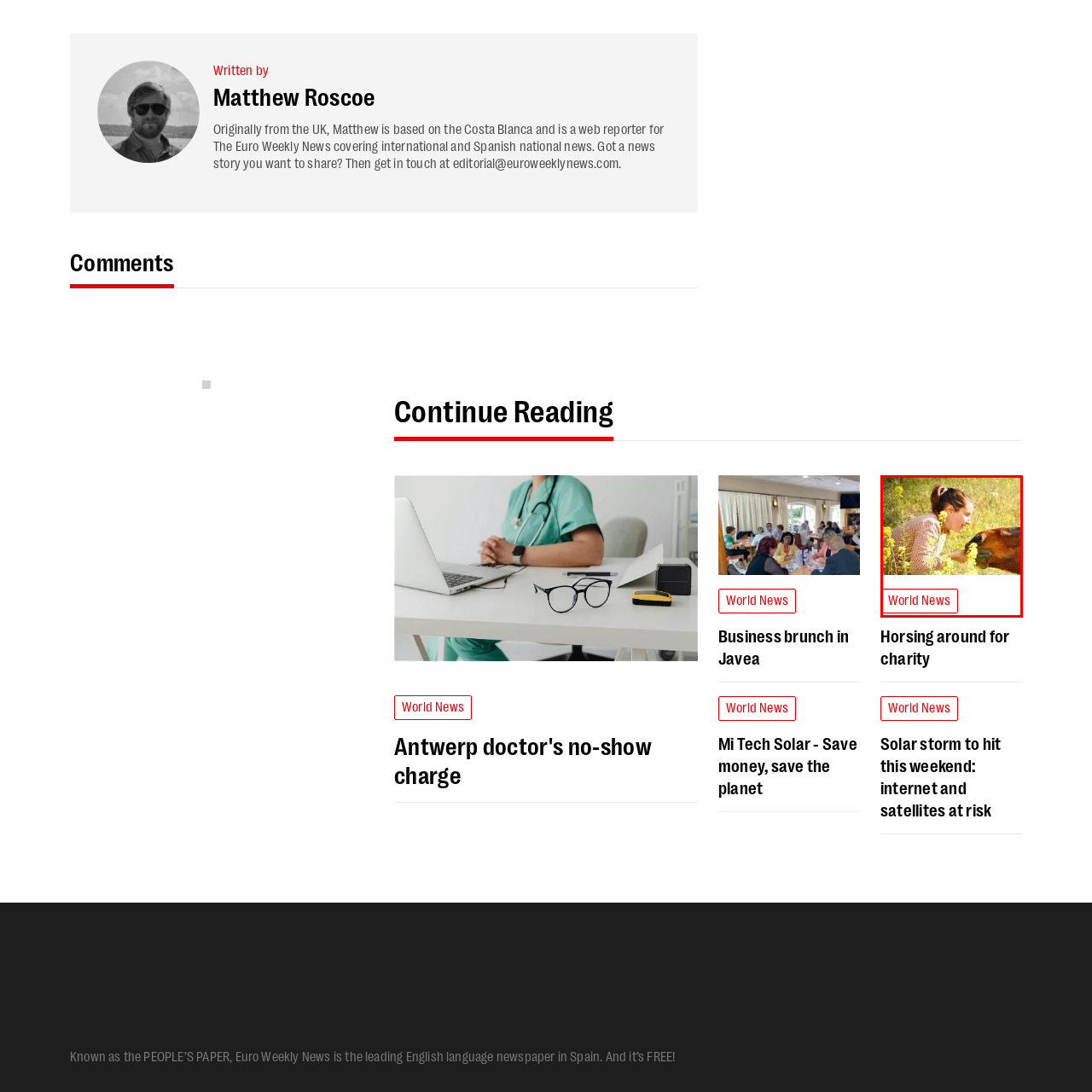What color are the flowers in the field?
Take a close look at the image within the red bounding box and respond to the question with detailed information.

The caption specifically mentions that the field is dotted with vibrant yellow flowers, which provides a clear description of the flowers' color.